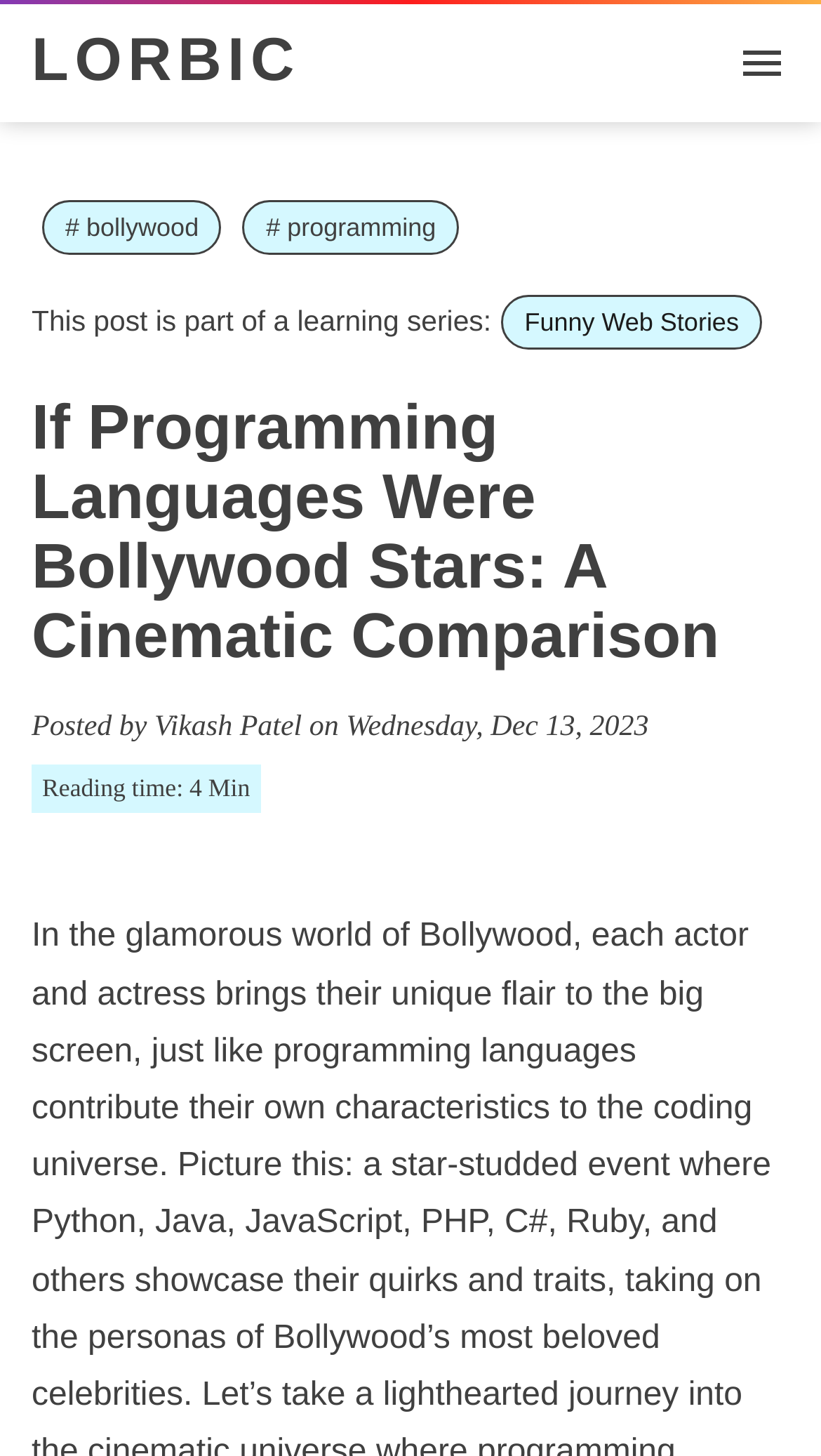Give a one-word or short phrase answer to the question: 
How long does it take to read this article?

4 Min